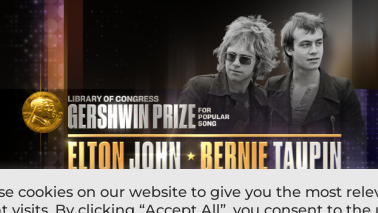Explain all the elements you observe in the image.

This image celebrates the announcement of the Library of Congress Gershwin Prize for Popular Song, honoring the iconic duo Elton John and Bernie Taupin. The vibrant graphic features their portraits prominently, illuminating their significant contributions to music. The background includes the prestigious Gershwin Prize emblem, symbolizing recognition of their cultural impact. This moment highlights their collaboration, celebrated for its artistic excellence and influence in the music industry, reflecting their remarkable legacy as songwriters.